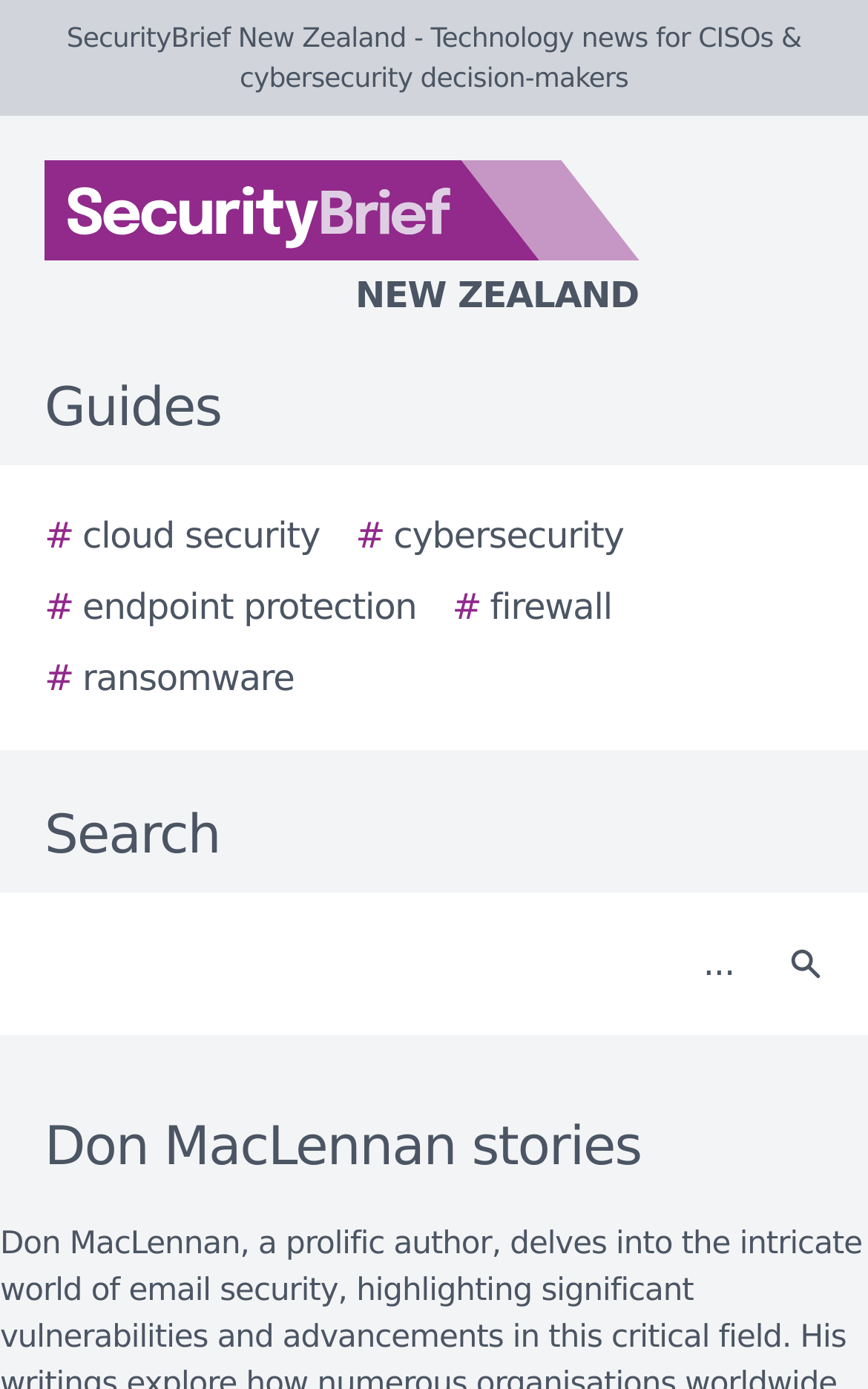What categories are listed on the page?
Using the image as a reference, answer the question in detail.

I found these categories by looking at the link elements on the page, which are labeled with these categories. These links are likely used to filter or navigate to content related to these topics.